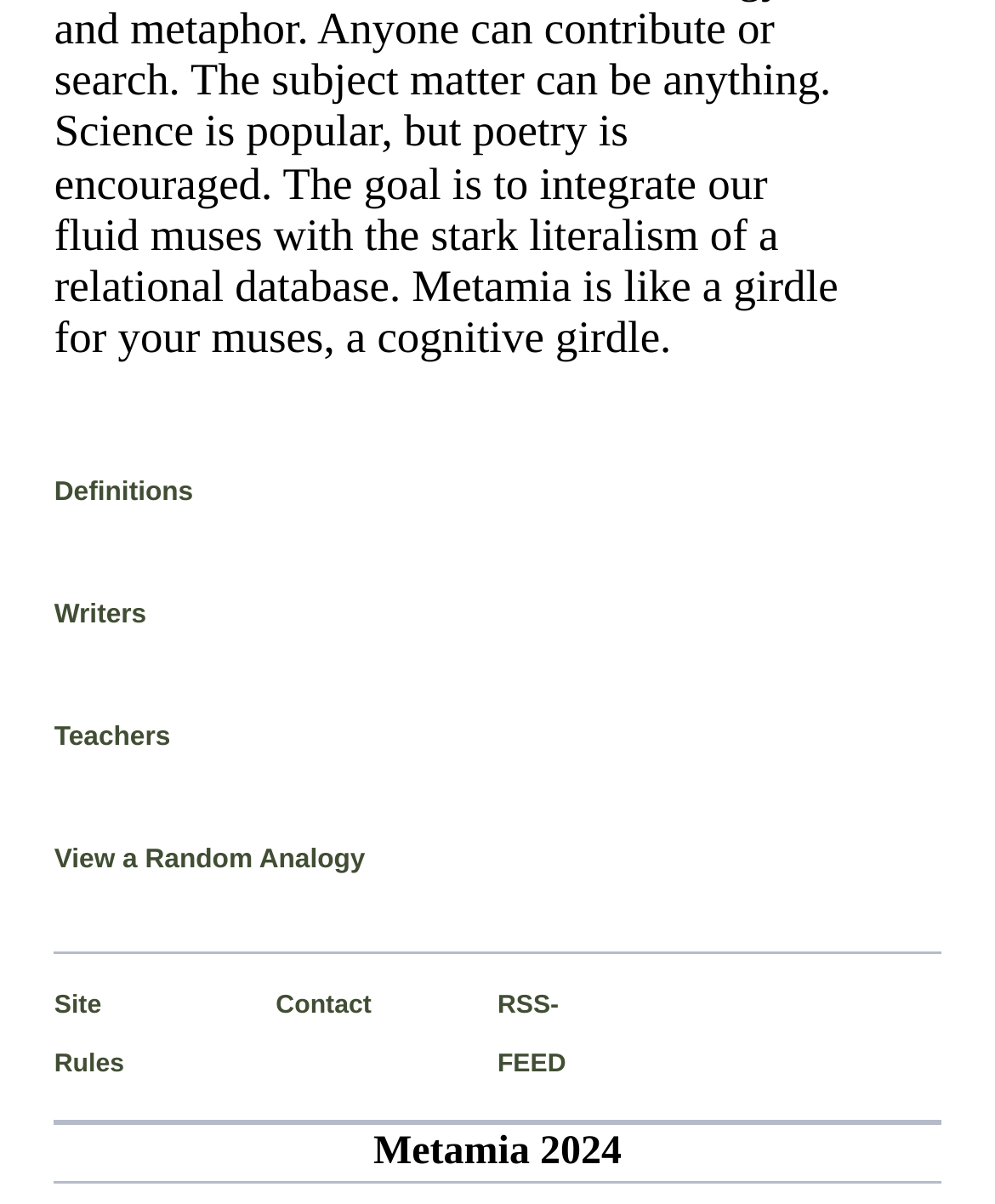How many columns of links are there on the webpage?
From the screenshot, supply a one-word or short-phrase answer.

2